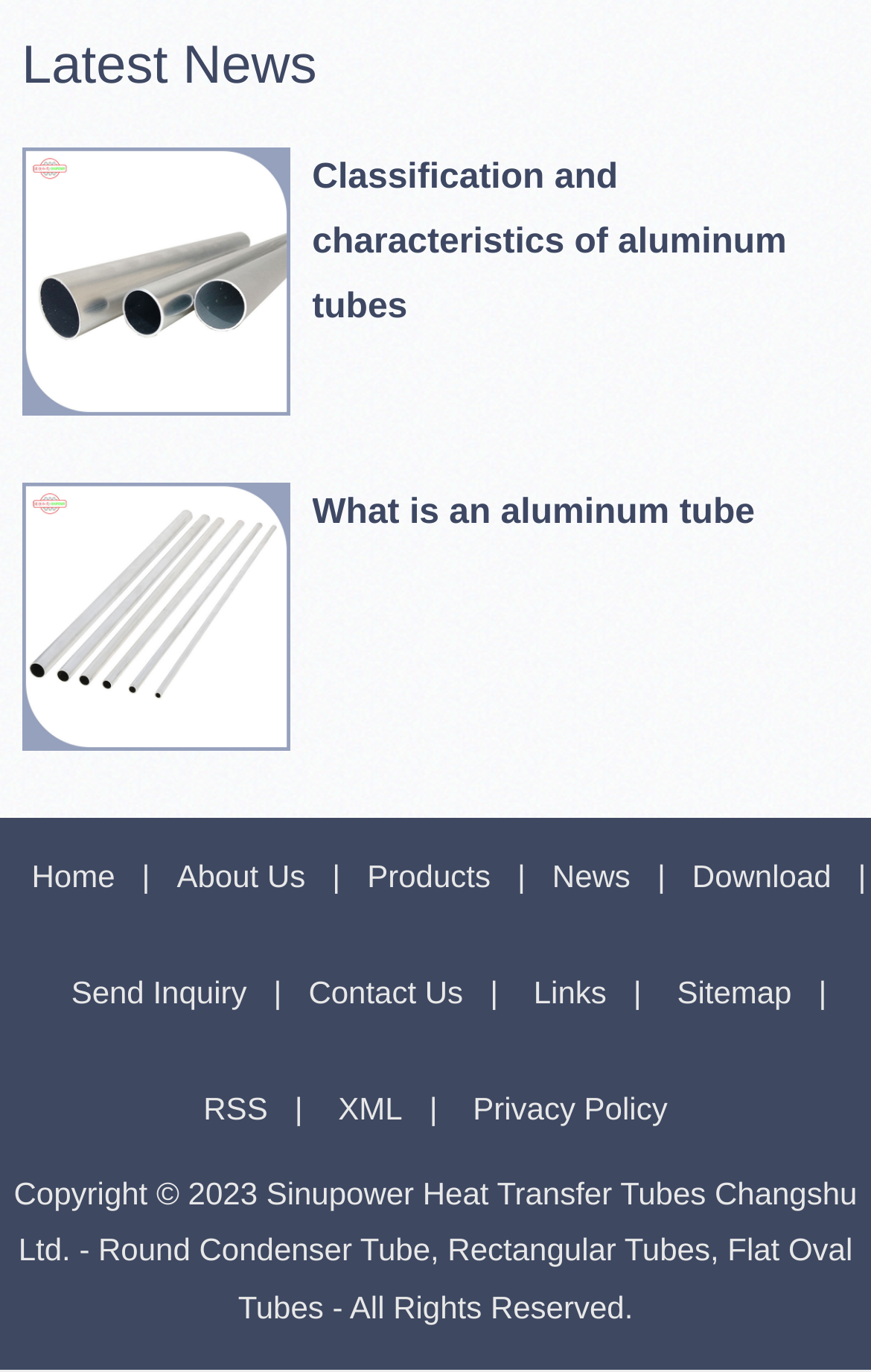Consider the image and give a detailed and elaborate answer to the question: 
What is the company name mentioned in the copyright notice?

The copyright notice at the bottom of the page mentions 'Copyright © 2023 Sinupower Heat Transfer Tubes Changshu Ltd.', which indicates that the company name is Sinupower Heat Transfer Tubes Changshu Ltd.